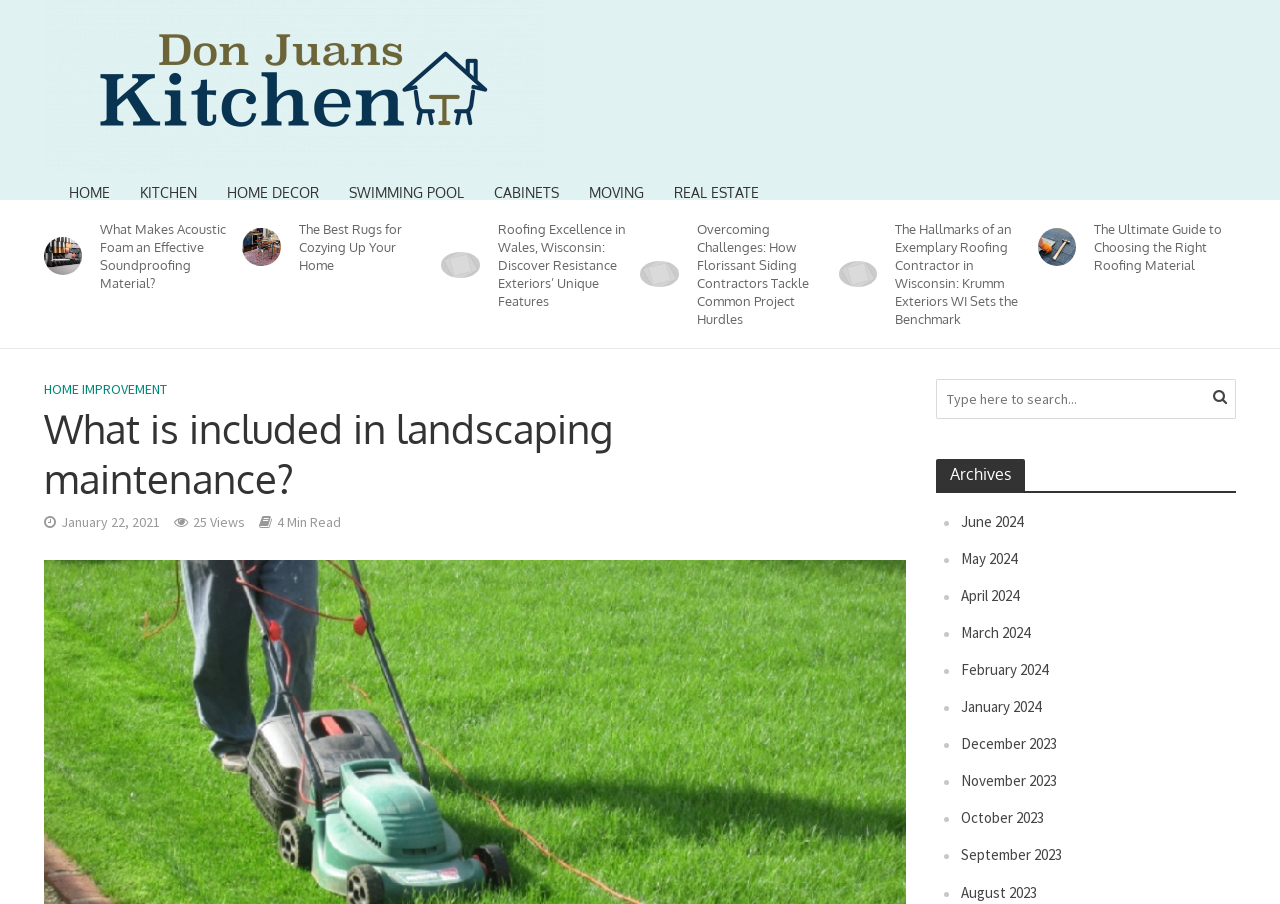From the element description: "August 2023", extract the bounding box coordinates of the UI element. The coordinates should be expressed as four float numbers between 0 and 1, in the order [left, top, right, bottom].

[0.751, 0.976, 0.81, 0.997]